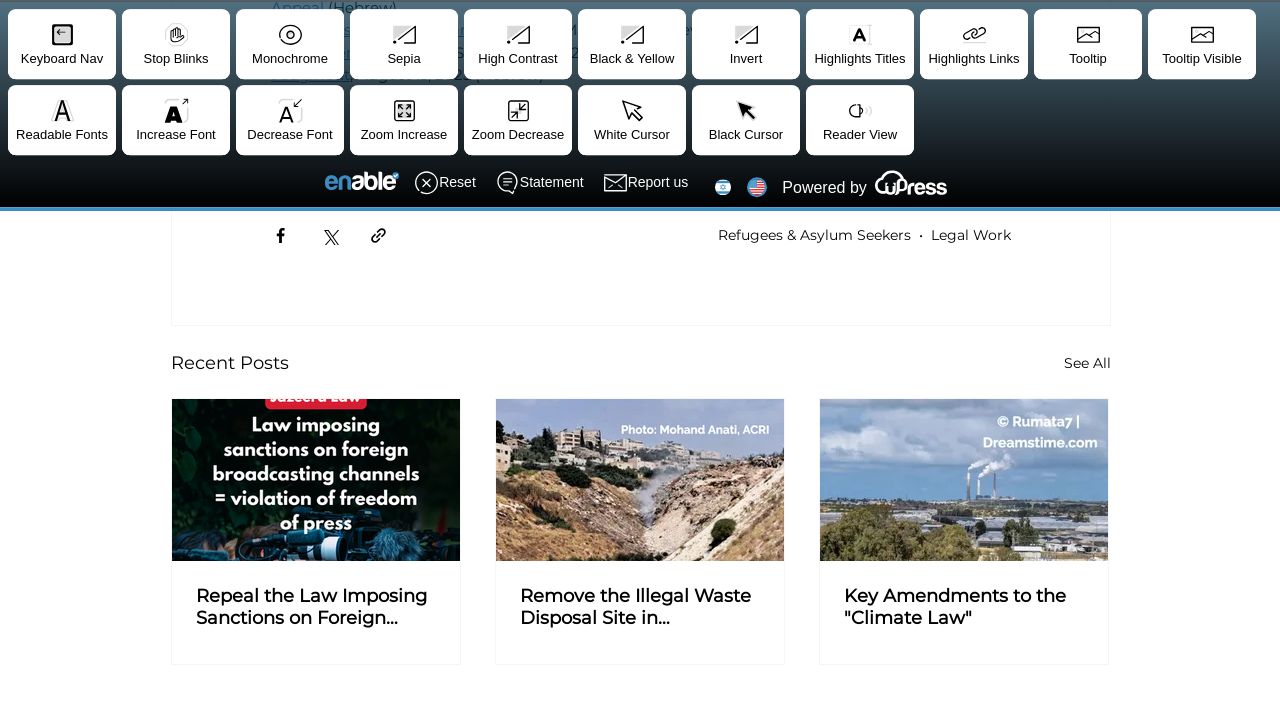Based on the image, please elaborate on the answer to the following question:
What is the purpose of the buttons 'Share via Facebook', 'Share via Twitter', and 'Share via link'?

The buttons 'Share via Facebook', 'Share via Twitter', and 'Share via link' are located together, suggesting that they serve a similar purpose. Based on their text and icons, it can be inferred that they are used to share content from the webpage on social media platforms or via a link.